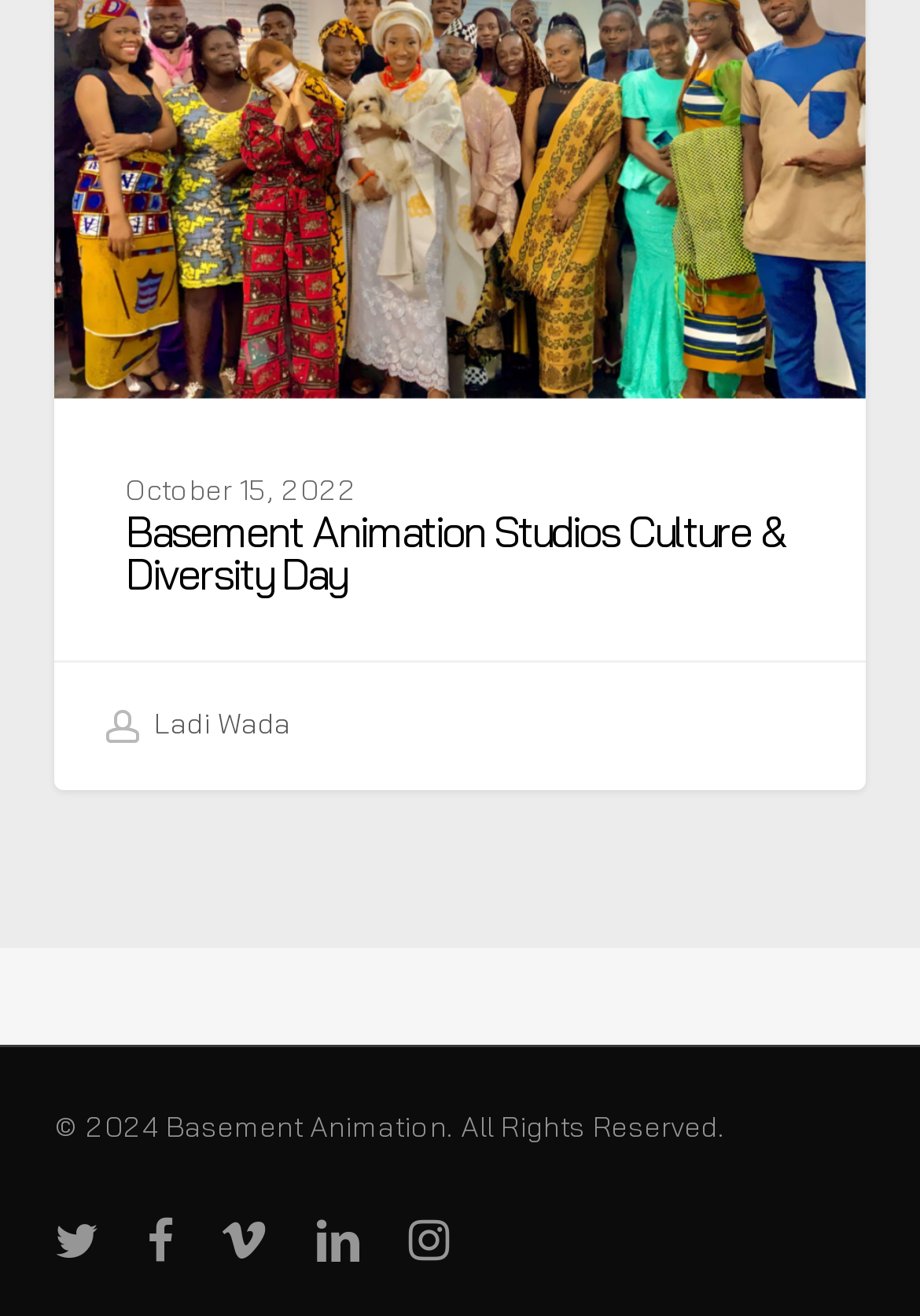Given the element description Ladi Wada, predict the bounding box coordinates for the UI element in the webpage screenshot. The format should be (top-left x, top-left y, bottom-right x, bottom-right y), and the values should be between 0 and 1.

[0.114, 0.521, 0.316, 0.582]